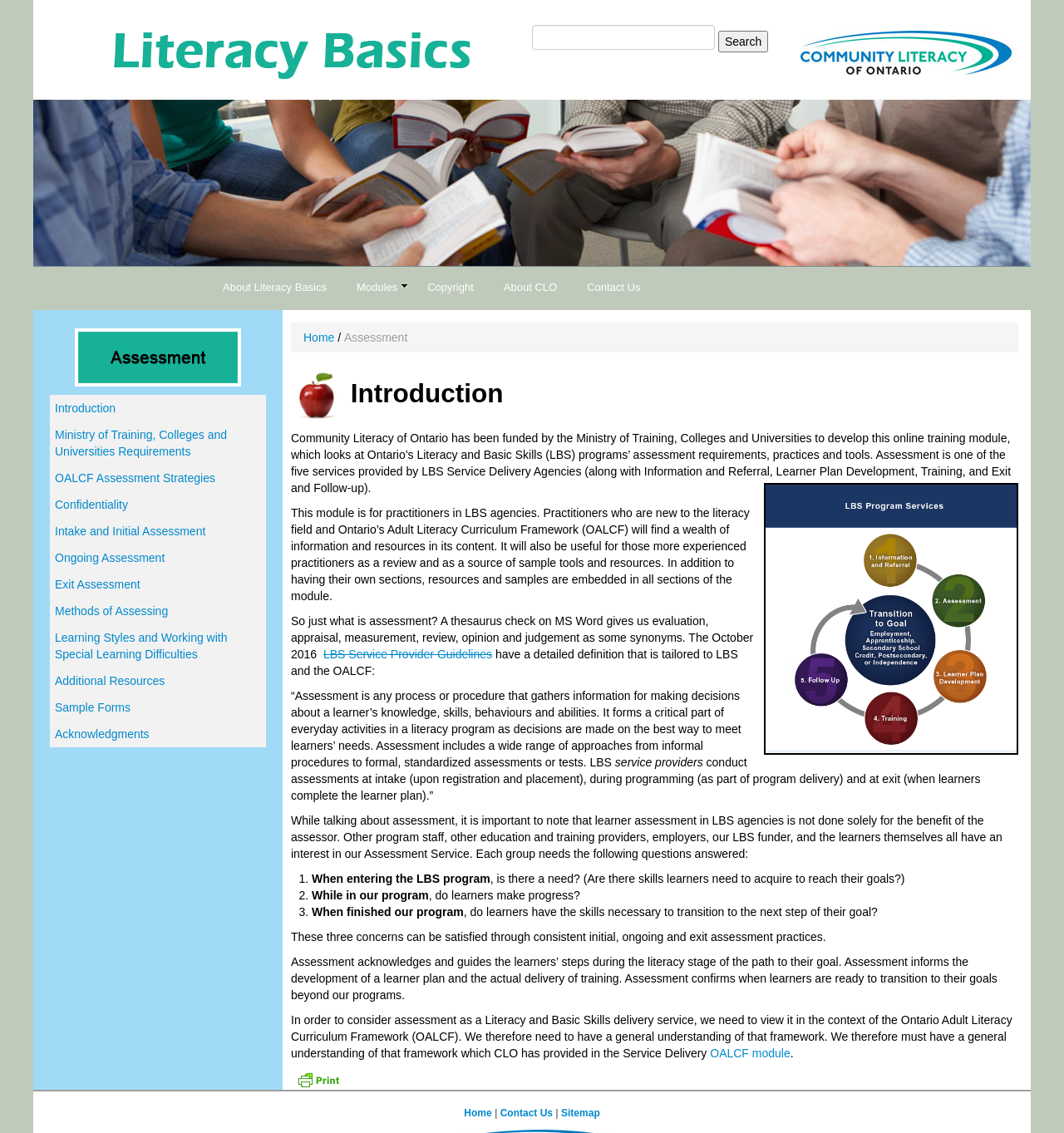Please reply to the following question with a single word or a short phrase:
What is the main topic of the webpage?

Assessment